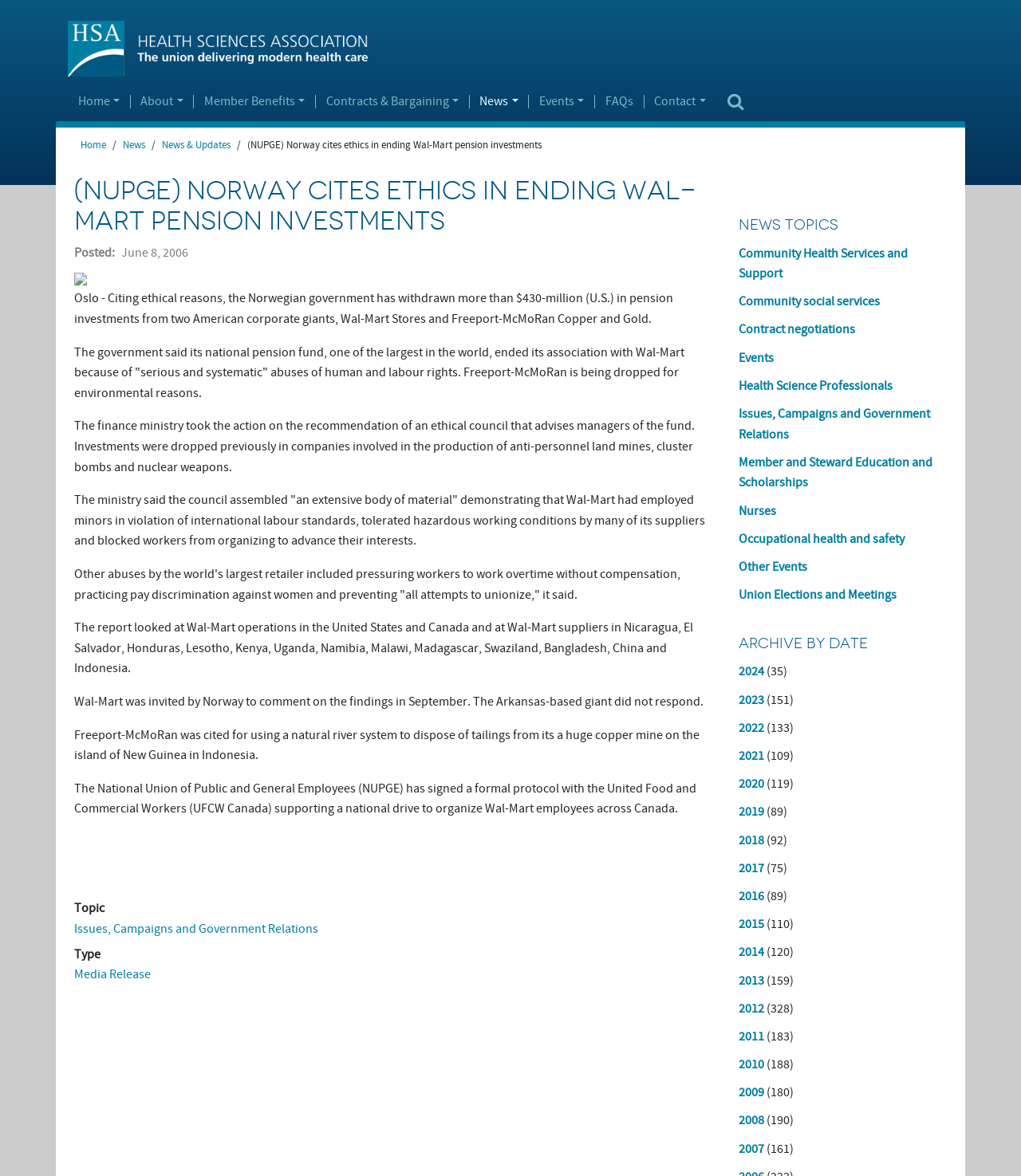Respond with a single word or phrase:
What is the name of the union that signed a protocol with UFCW Canada?

NUPGE